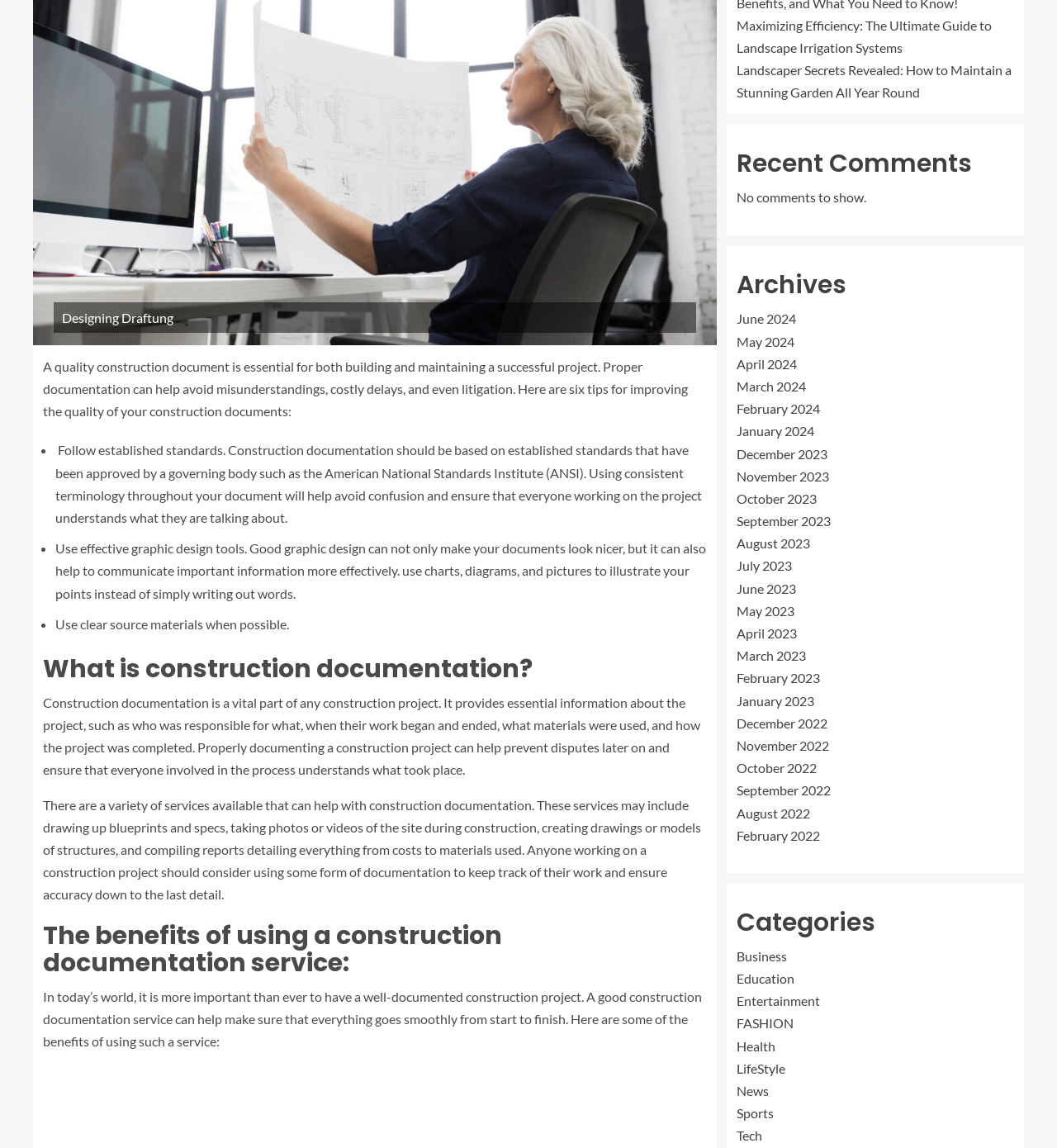Using the description "June 2024", predict the bounding box of the relevant HTML element.

[0.697, 0.271, 0.753, 0.284]